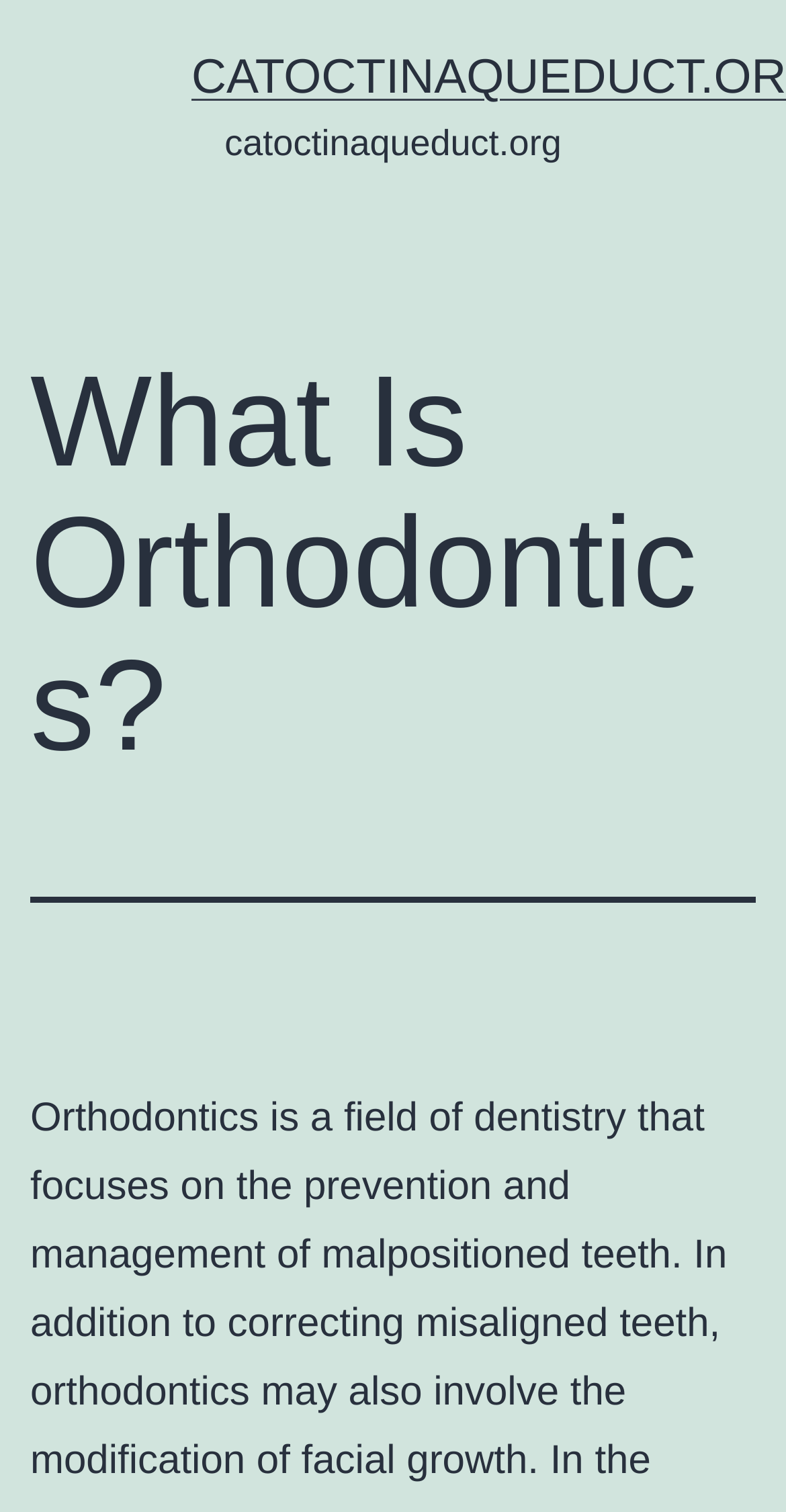Please identify the primary heading on the webpage and return its text.

What Is Orthodontics?